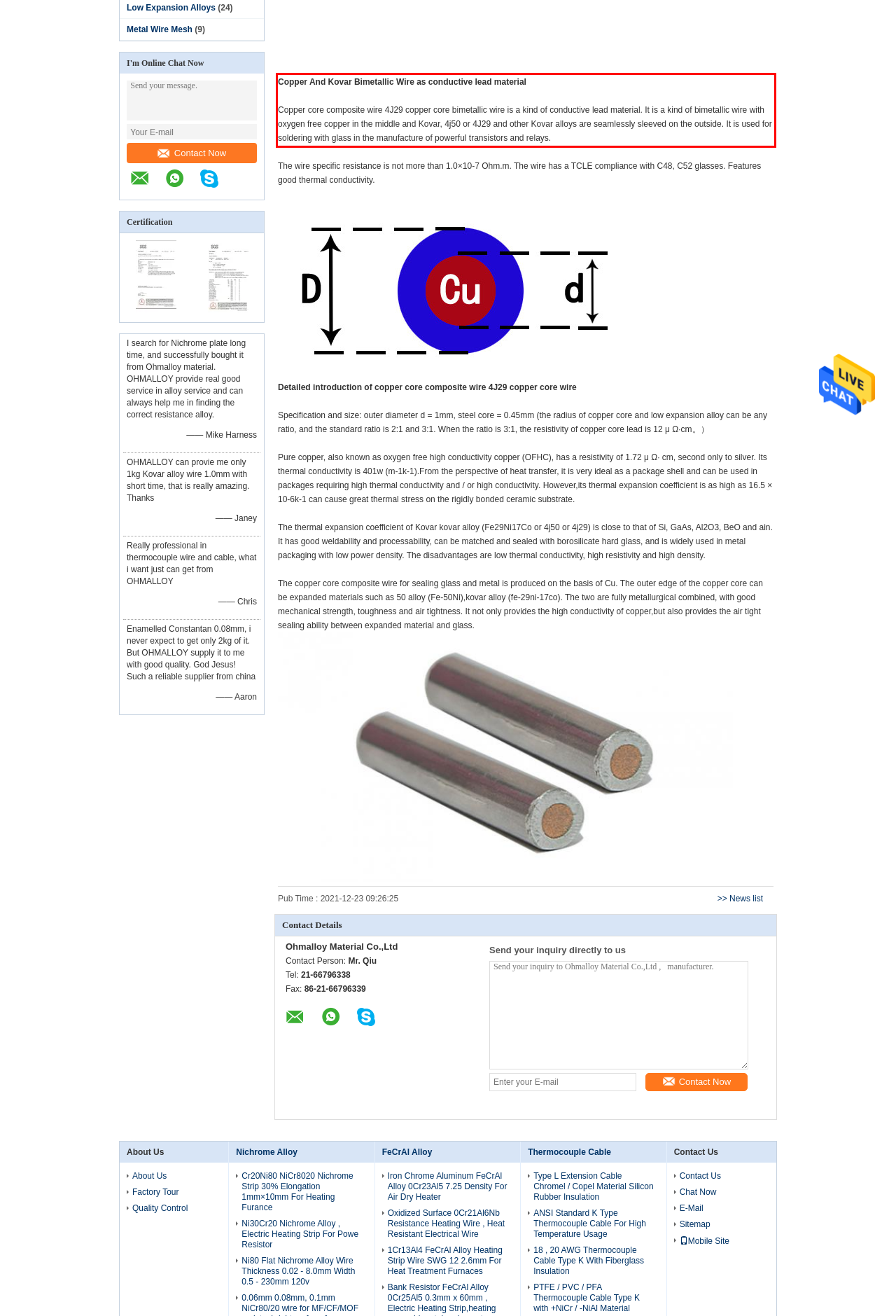You are looking at a screenshot of a webpage with a red rectangle bounding box. Use OCR to identify and extract the text content found inside this red bounding box.

Copper And Kovar Bimetallic Wire as conductive lead material Copper core composite wire 4J29 copper core bimetallic wire is a kind of conductive lead material. It is a kind of bimetallic wire with oxygen free copper in the middle and Kovar, 4j50 or 4J29 and other Kovar alloys are seamlessly sleeved on the outside. It is used for soldering with glass in the manufacture of powerful transistors and relays.